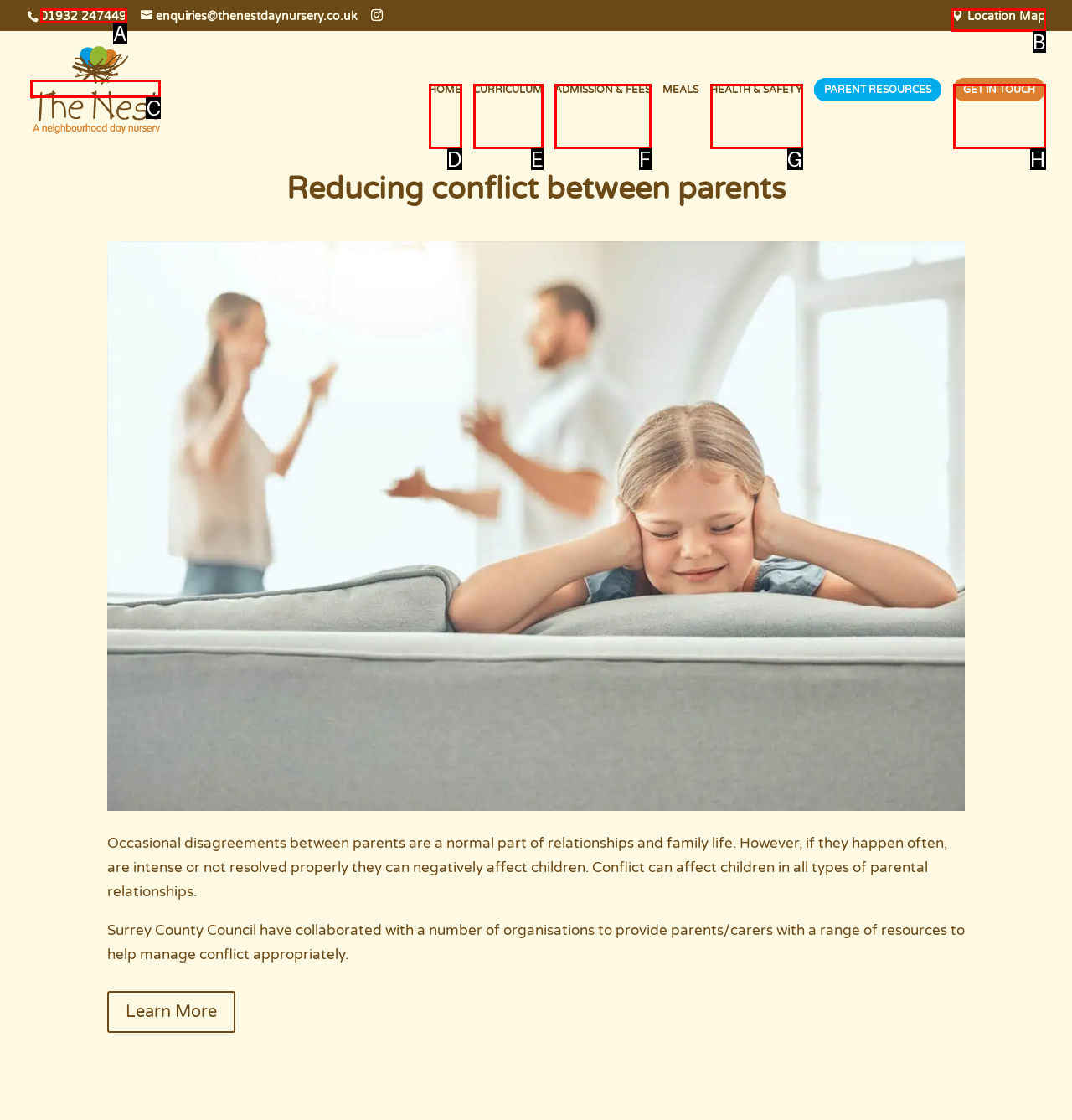Tell me the letter of the UI element I should click to accomplish the task: View the location map based on the choices provided in the screenshot.

B